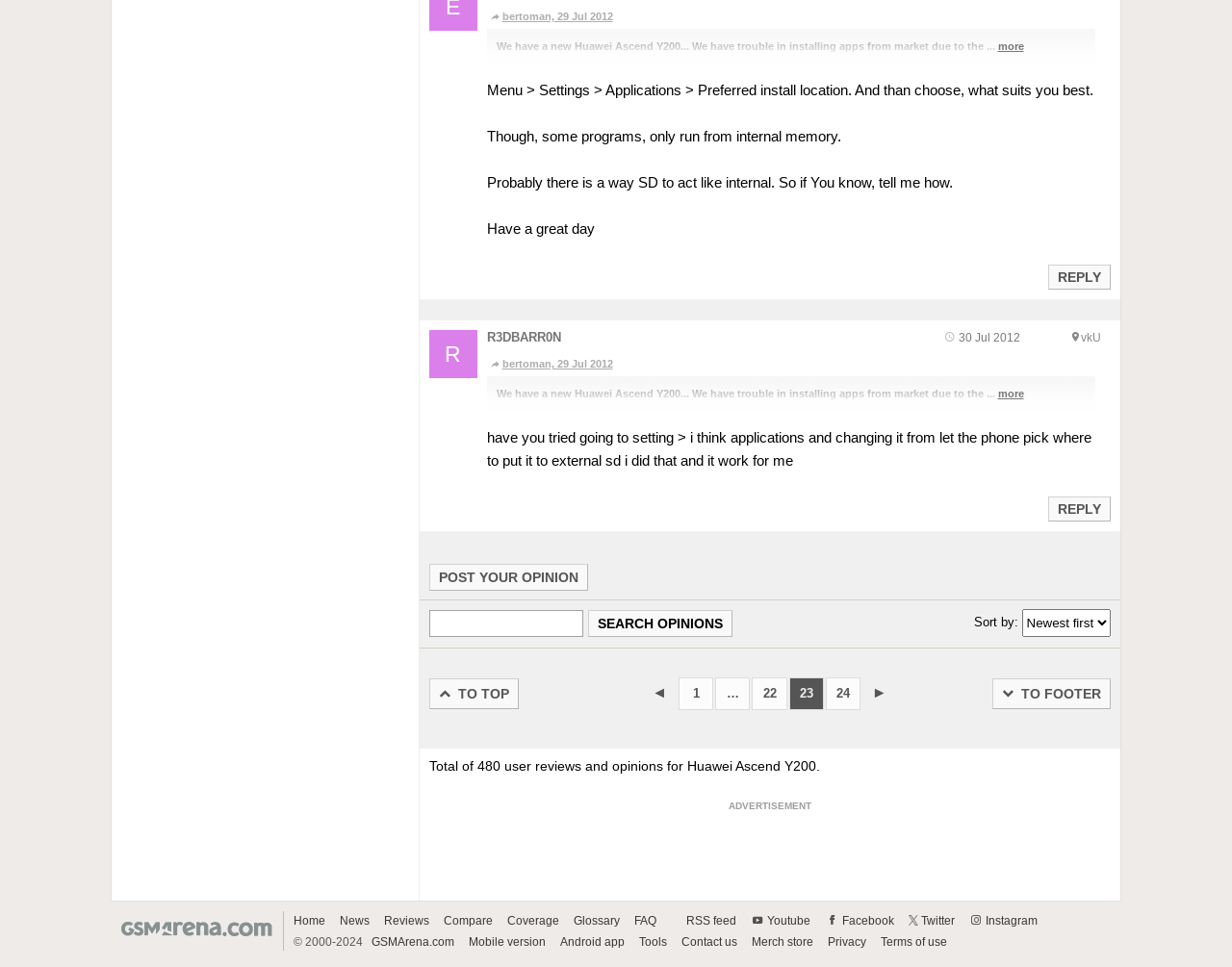Please provide the bounding box coordinates for the element that needs to be clicked to perform the following instruction: "View the wine details". The coordinates should be given as four float numbers between 0 and 1, i.e., [left, top, right, bottom].

None